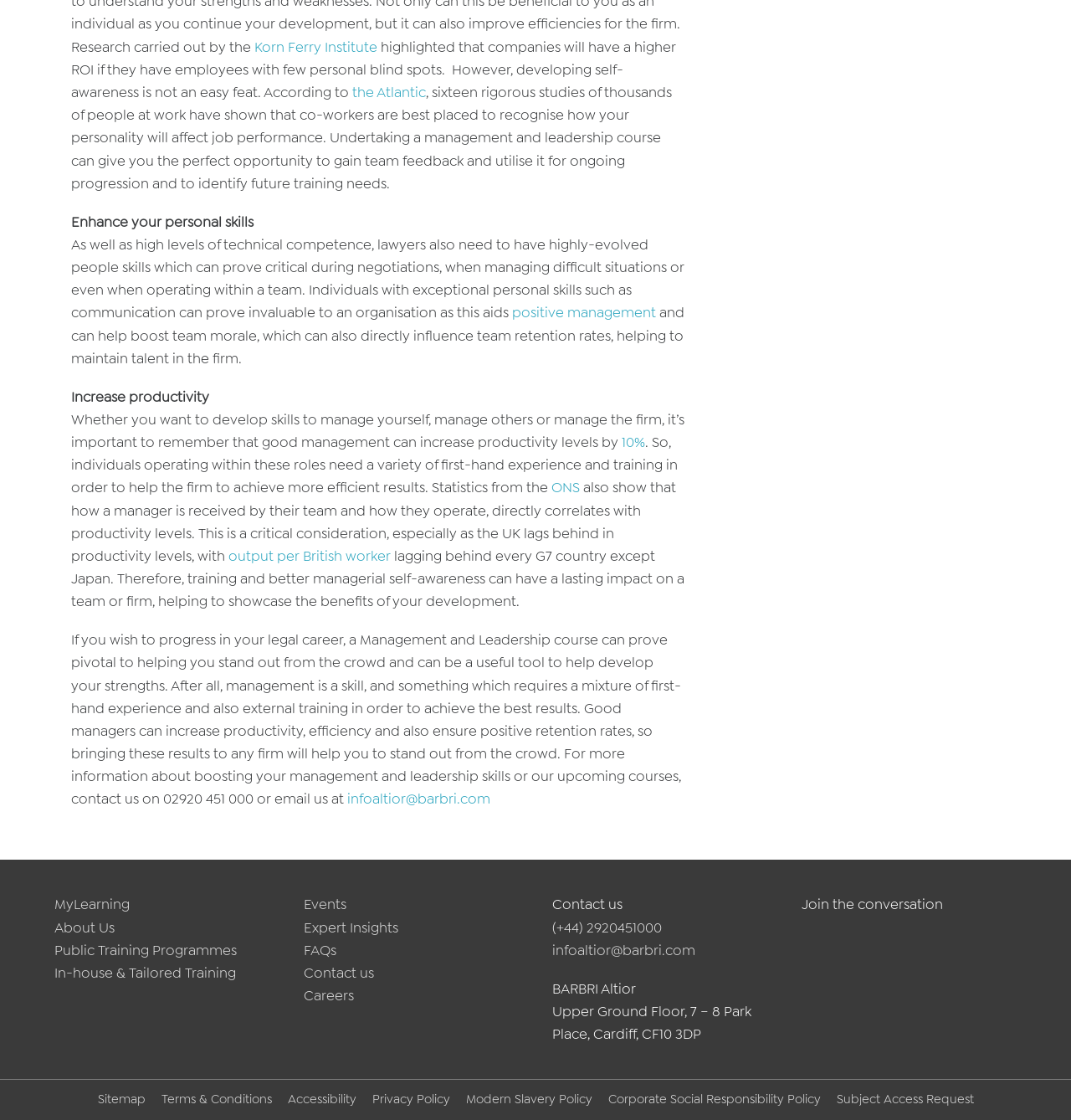What is the correlation between a manager's reception by their team and productivity levels?
Could you please answer the question thoroughly and with as much detail as possible?

The webpage states that there is a direct correlation between how a manager is received by their team and productivity levels. This is mentioned in the sentence 'Statistics from the ONS also show that how a manager is received by their team and how they operate, directly correlates with productivity levels.'